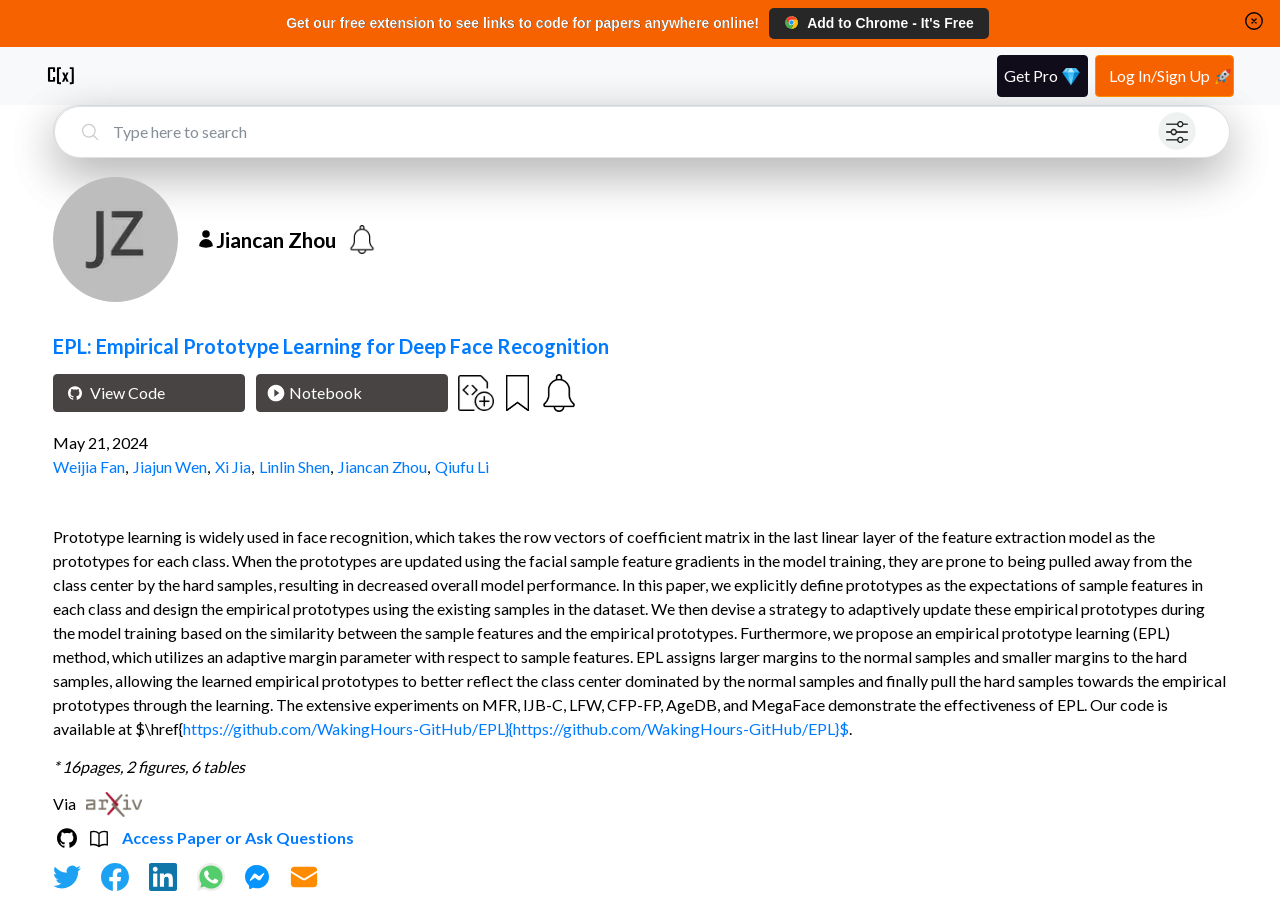Can you find the bounding box coordinates for the element to click on to achieve the instruction: "Get the Chrome extension"?

[0.601, 0.009, 0.773, 0.043]